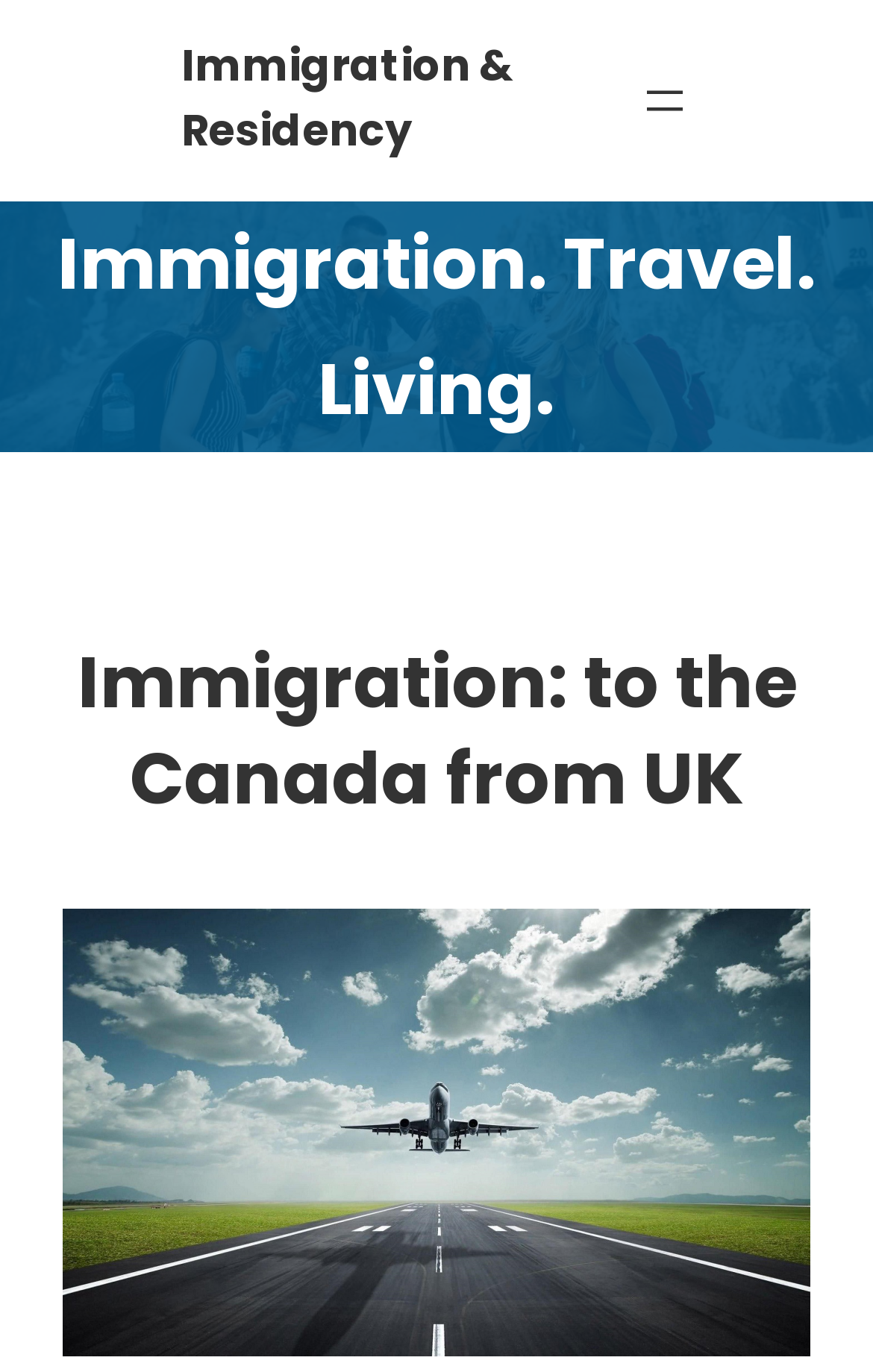Provide a brief response to the question using a single word or phrase: 
How many headings are on this webpage?

2